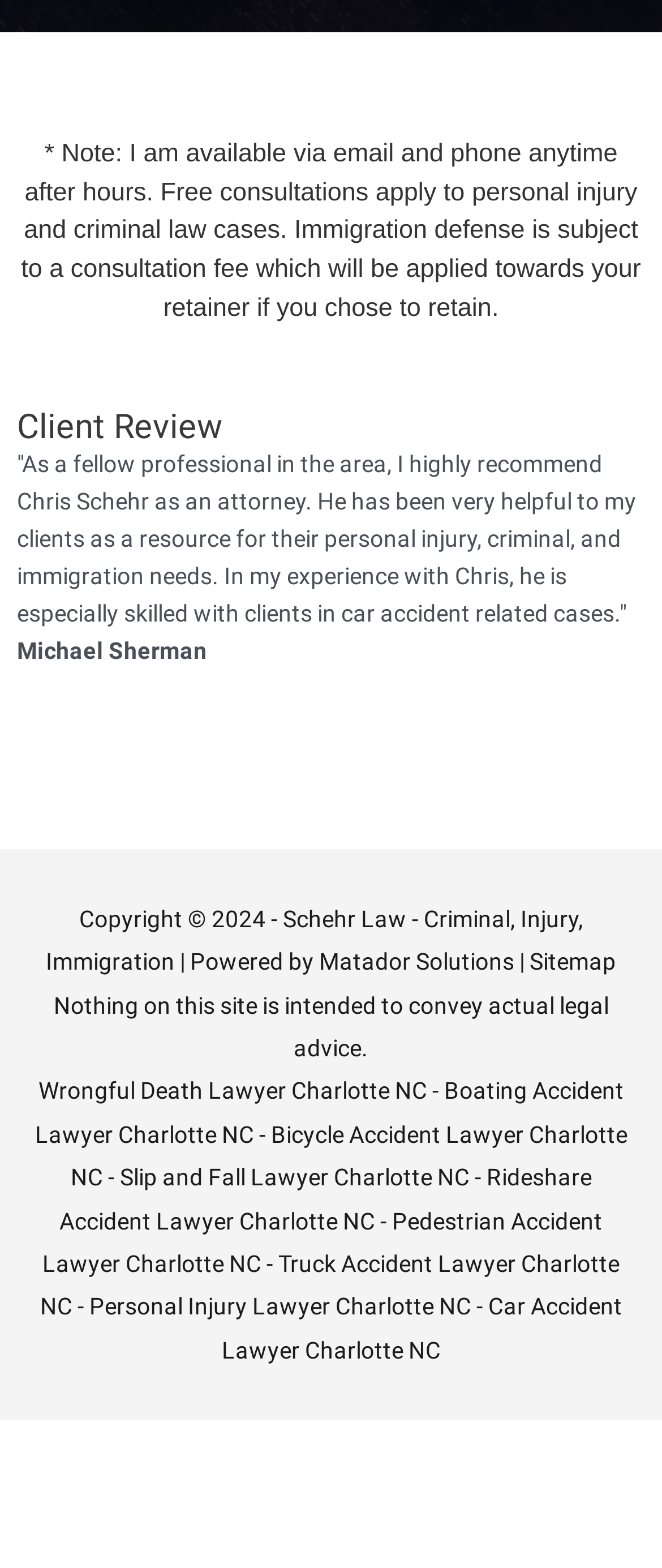Locate the bounding box coordinates of the element that needs to be clicked to carry out the instruction: "Read client review". The coordinates should be given as four float numbers ranging from 0 to 1, i.e., [left, top, right, bottom].

[0.026, 0.259, 0.974, 0.285]